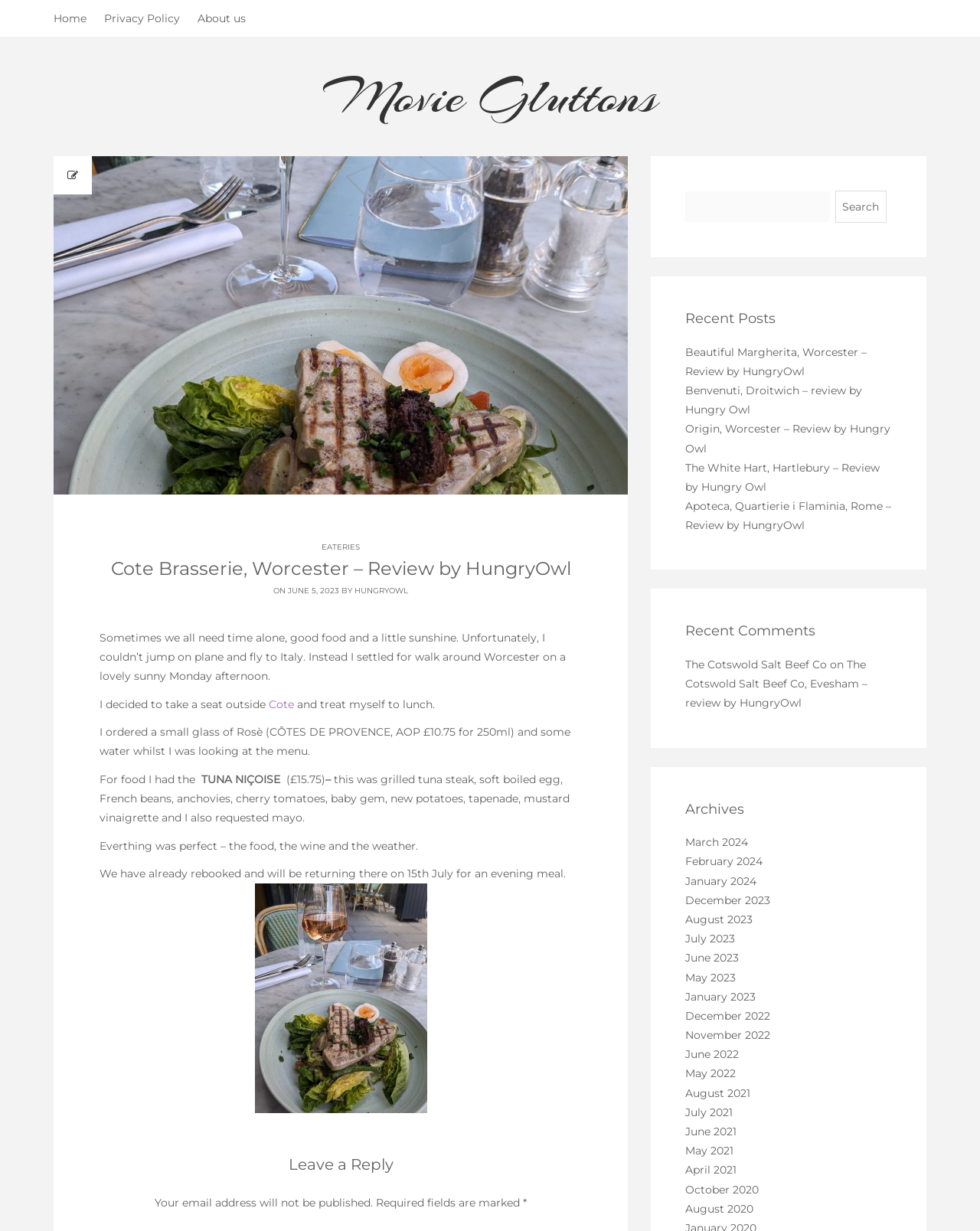Reply to the question below using a single word or brief phrase:
What is the name of the restaurant reviewed?

Cote Brasserie